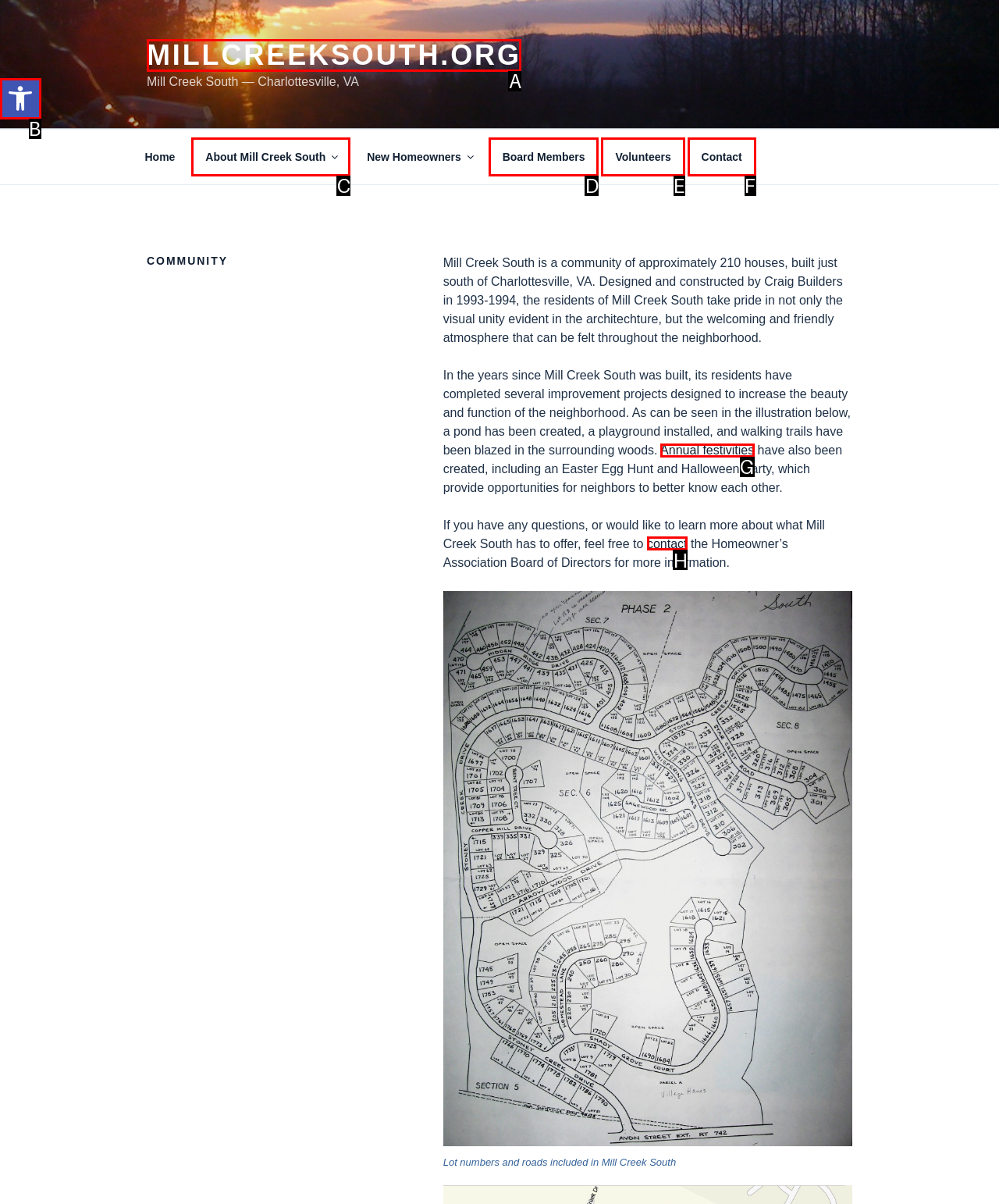Determine which HTML element should be clicked for this task: Contact the Homeowner’s Association Board of Directors
Provide the option's letter from the available choices.

H